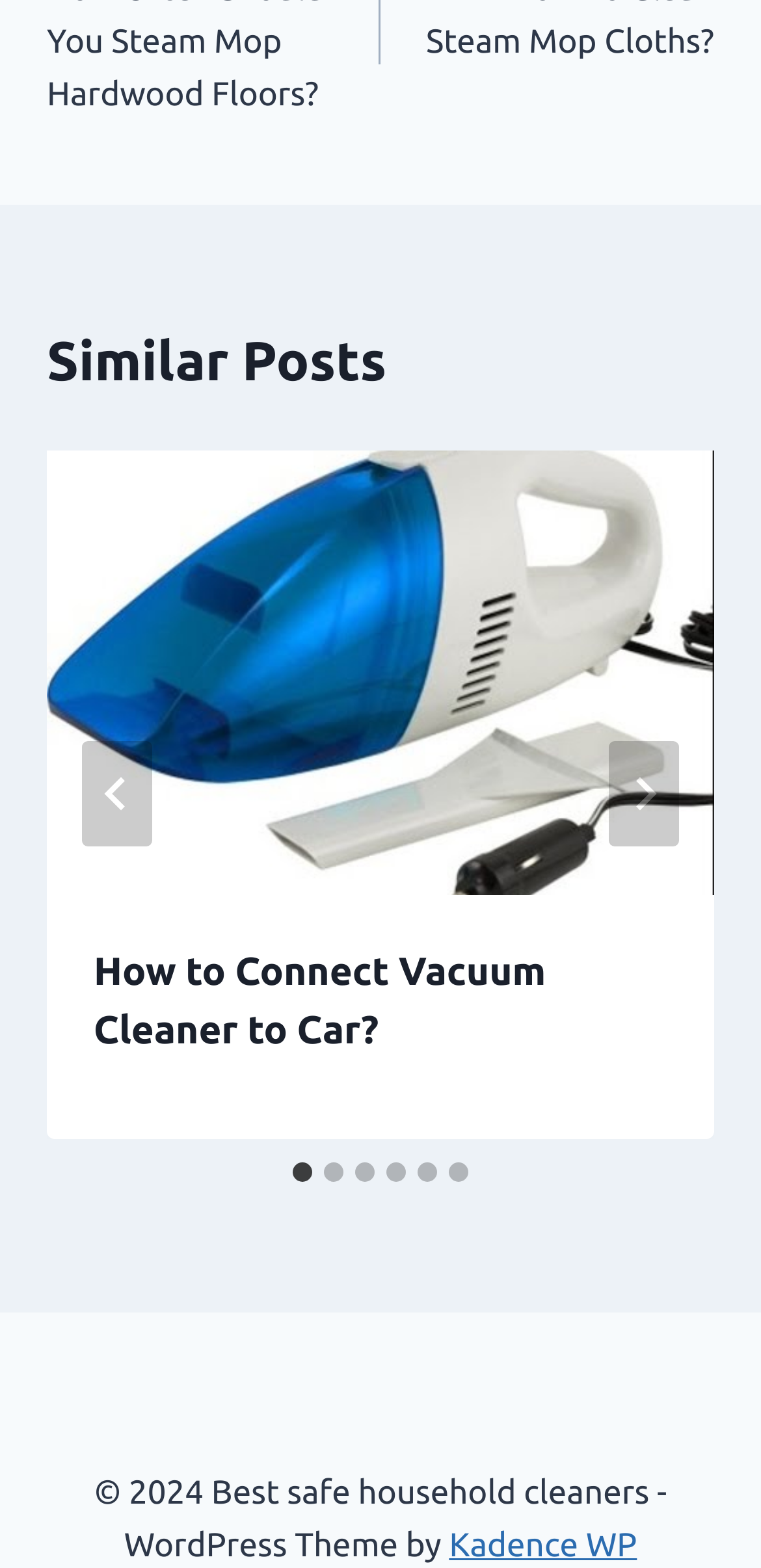Answer in one word or a short phrase: 
What is the orientation of the tablist?

horizontal